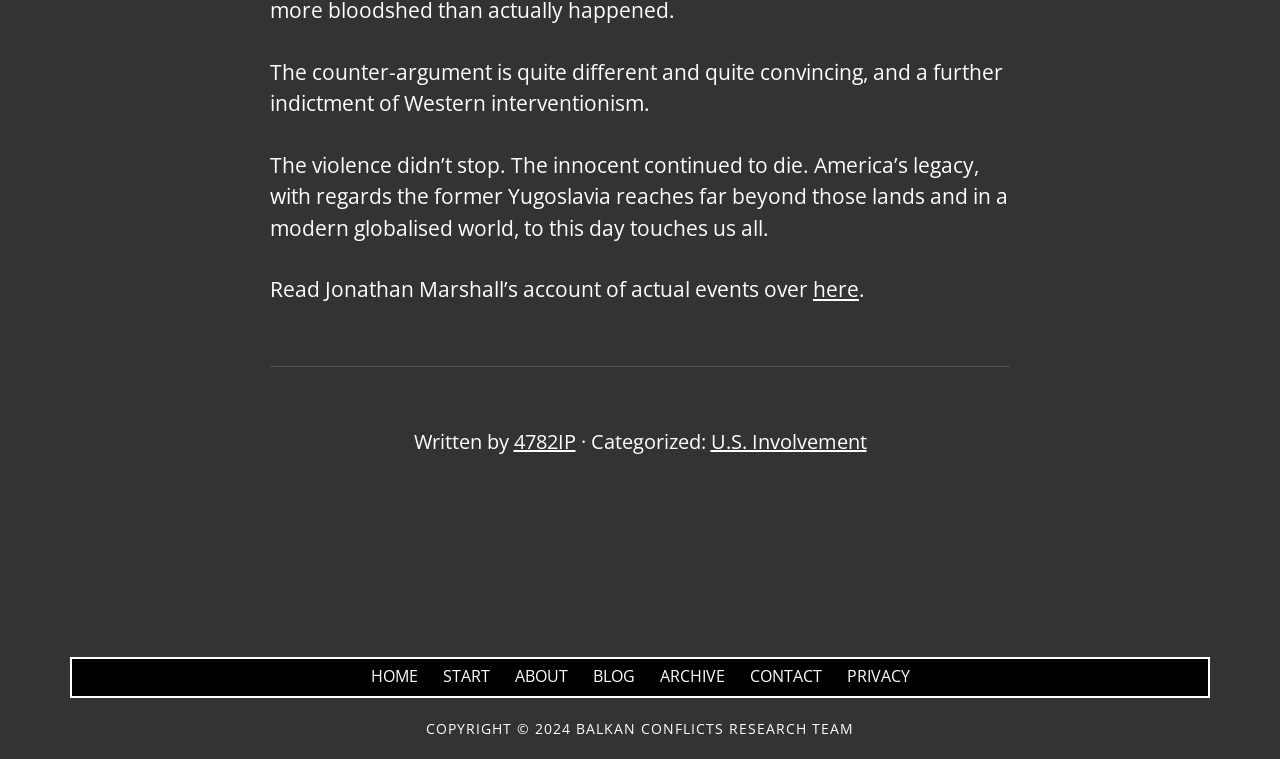Given the element description, predict the bounding box coordinates in the format (top-left x, top-left y, bottom-right x, bottom-right y), using floating point numbers between 0 and 1: About

[0.402, 0.876, 0.443, 0.905]